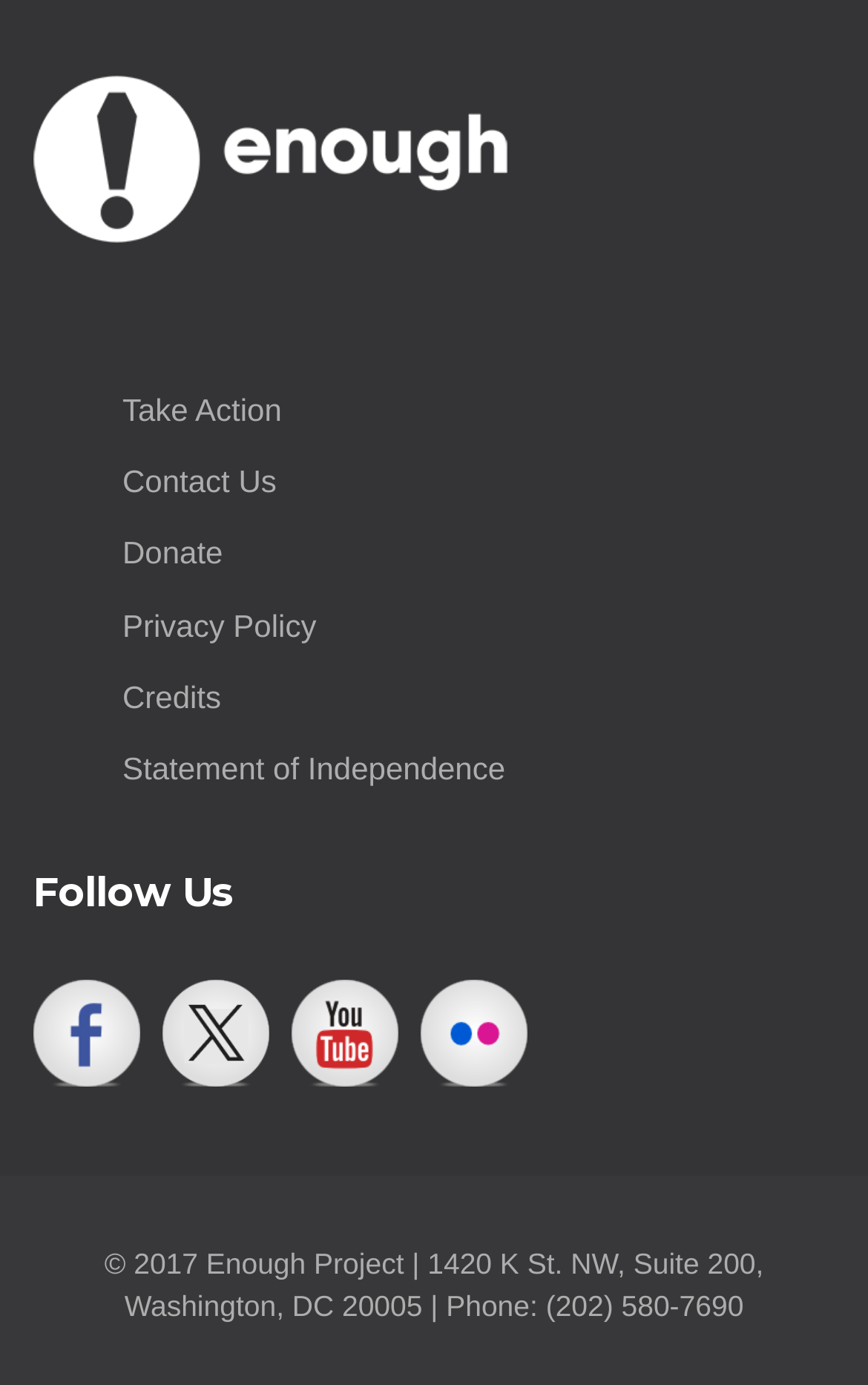What is the phone number of the organization?
Use the information from the image to give a detailed answer to the question.

The phone number of the organization can be found at the bottom of the webpage, in the static text that includes the address and copyright information.